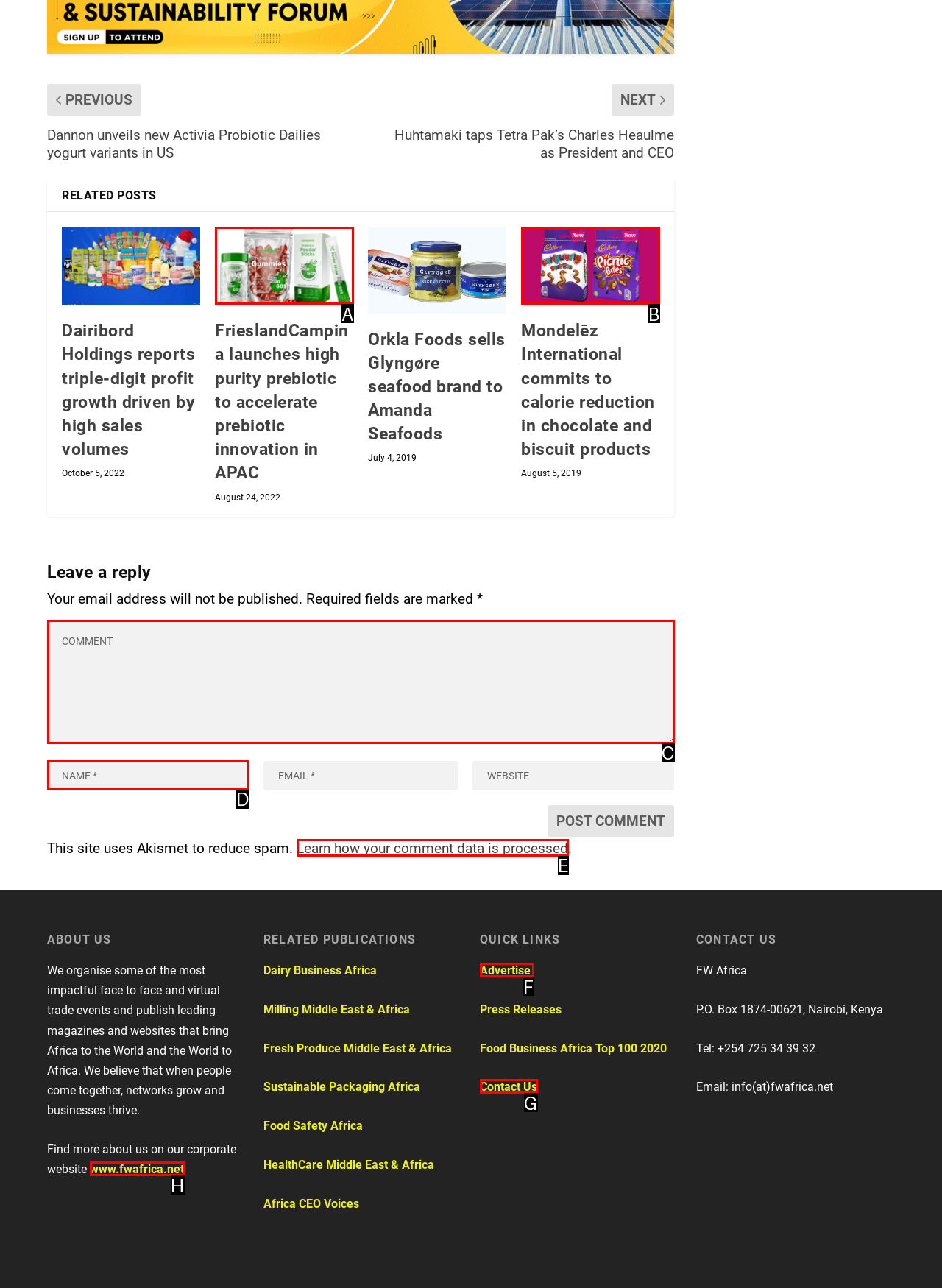Which UI element corresponds to this description: input value="Name *" name="author"
Reply with the letter of the correct option.

D